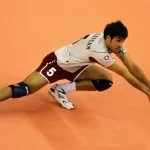What is the color of the court backdrop?
Please respond to the question with as much detail as possible.

The caption describes the court backdrop as 'orange', which enhances the vibrant atmosphere of the competitive volleyball match.